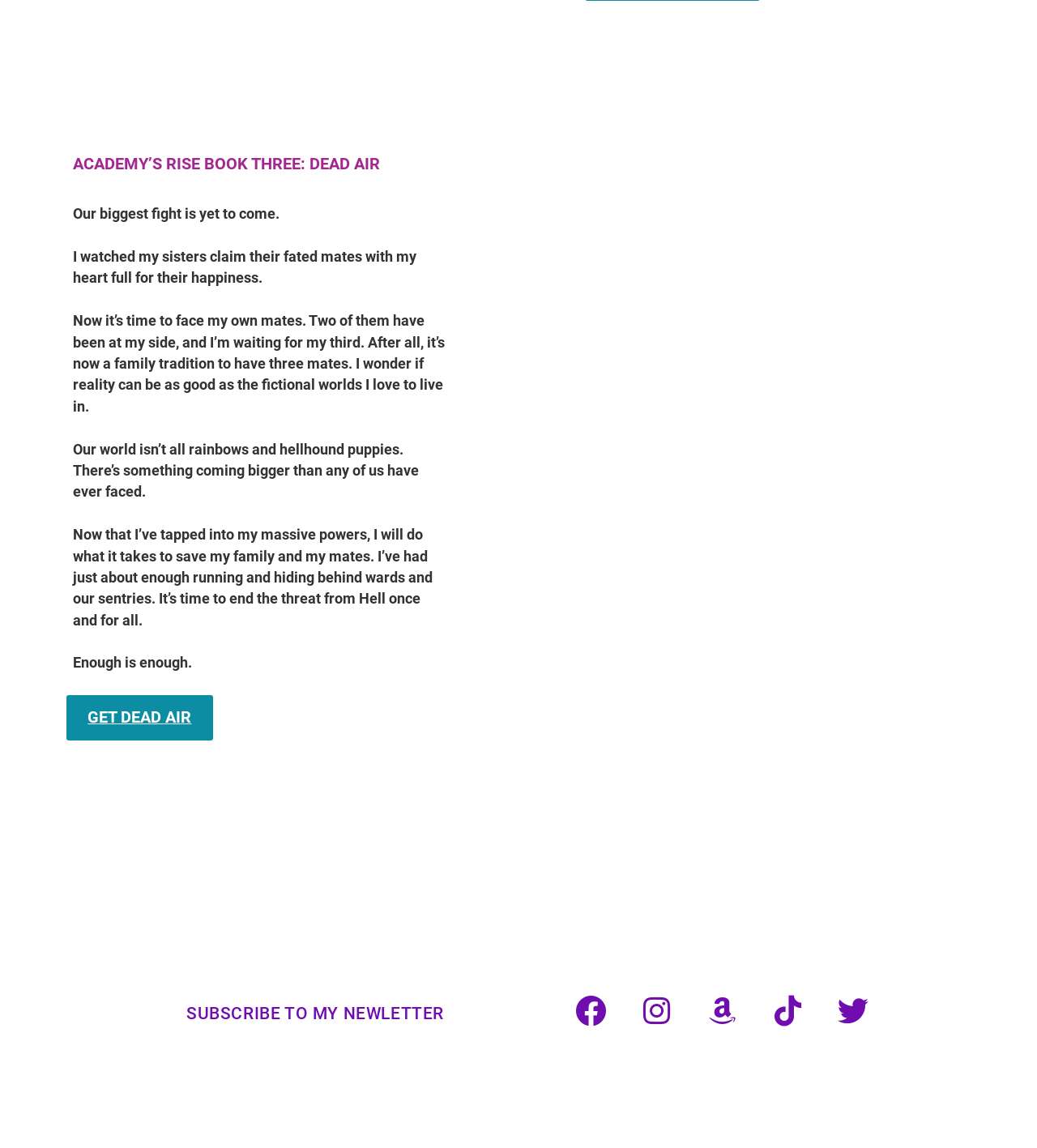Please identify the bounding box coordinates of the region to click in order to complete the task: "Follow on Facebook". The coordinates must be four float numbers between 0 and 1, specified as [left, top, right, bottom].

[0.54, 0.854, 0.599, 0.908]